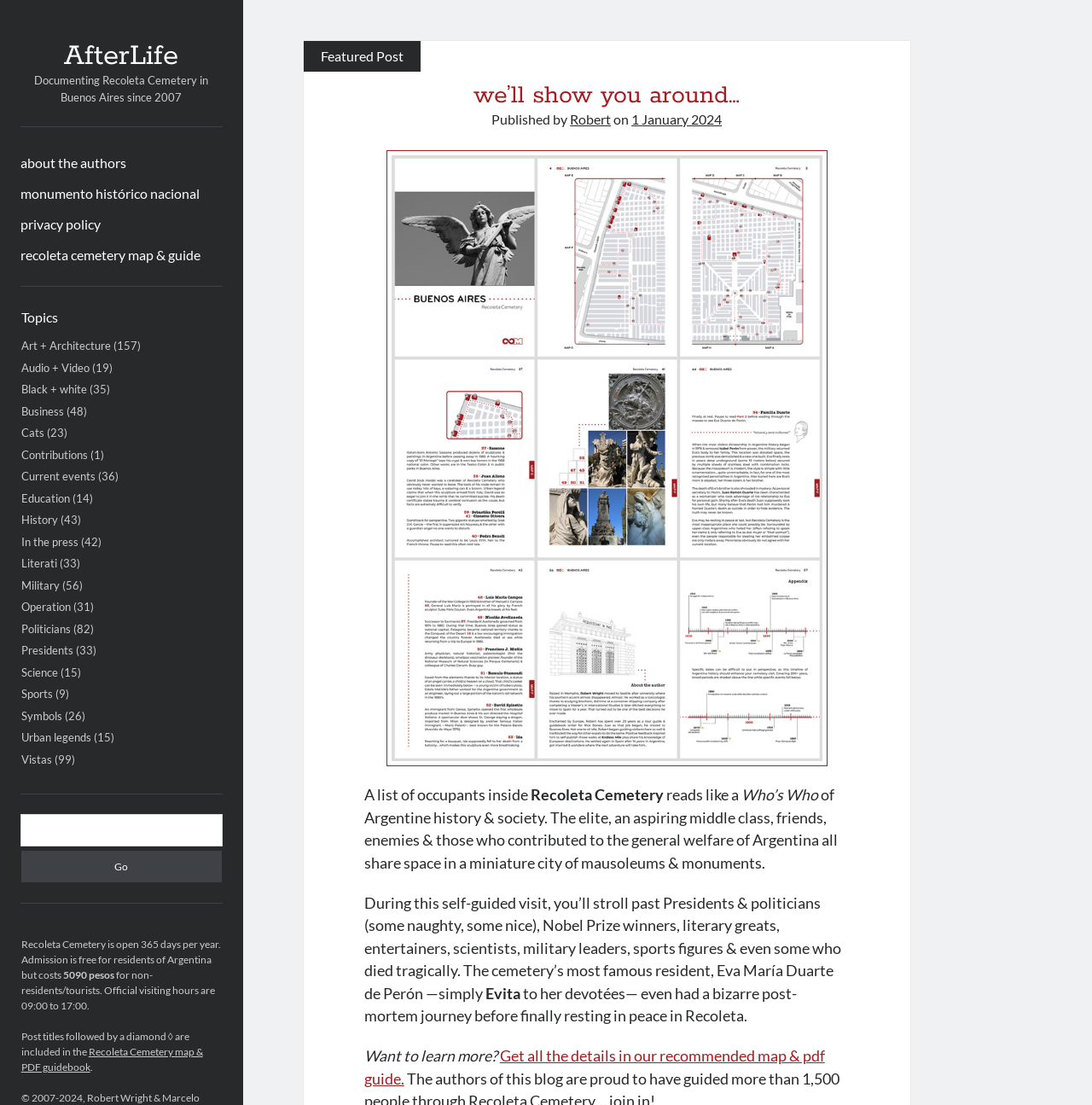Give a short answer to this question using one word or a phrase:
What are the official visiting hours of Recoleta Cemetery?

09:00 to 17:00